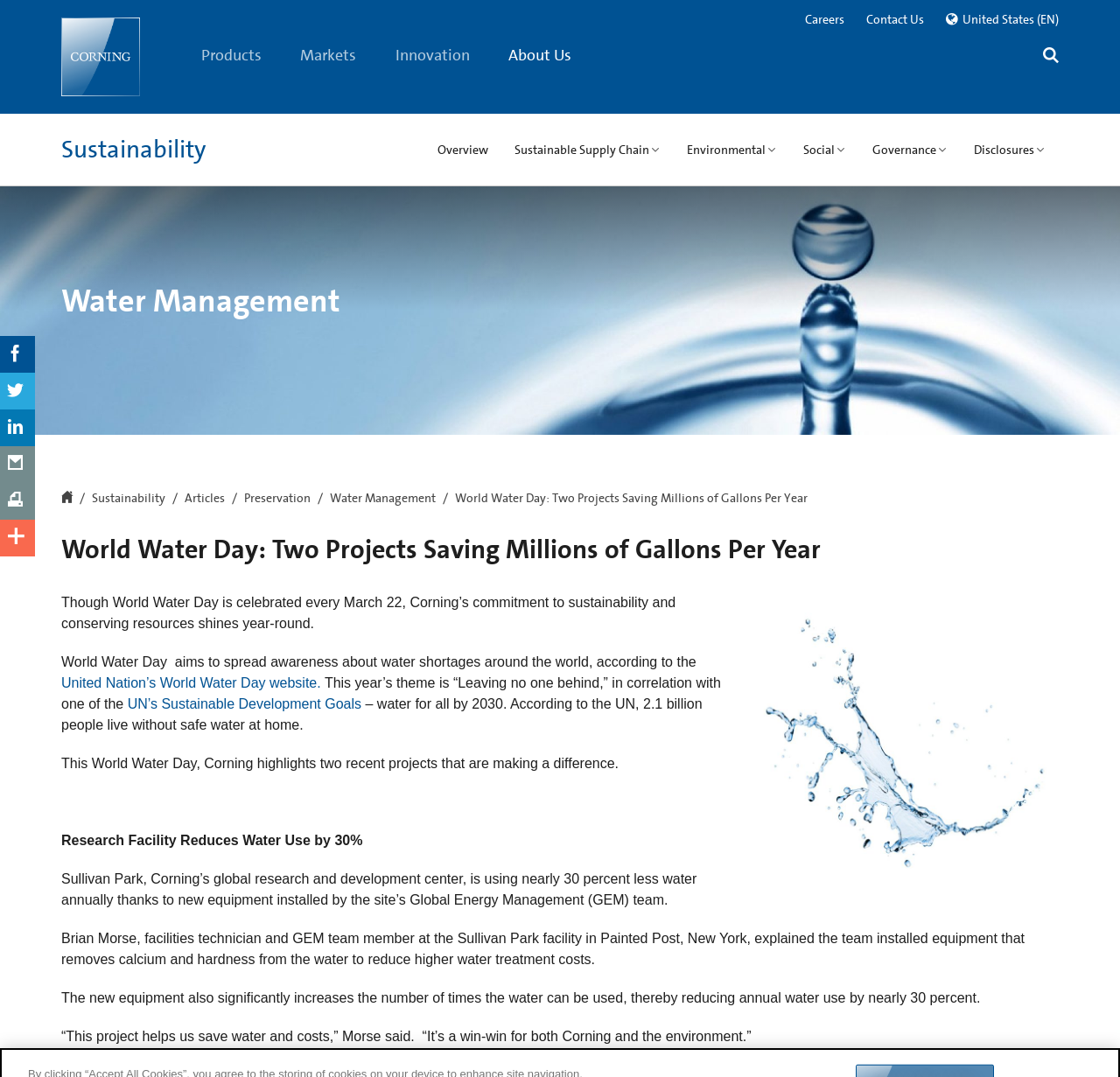Generate a thorough description of the webpage.

The webpage is about Corning's Global Energy Management team highlighting two water-saving projects in honor of World Water Day 2019. At the top, there is a header section with several links, including "Products", "Markets", "Innovation", "About Us", "Careers", and "Contact Us". Below the header, there is a large image of a water droplet with ripples.

On the left side, there is a navigation menu with links to "Sustainability", "Overview", and several subtopics related to sustainability, such as "Sustainable Supply Chain", "Environmental", "Social", "Governance", and "Disclosures".

The main content of the webpage is divided into sections. The first section has a heading "Water Management" and several links and static text, including "Articles", "Preservation", and "World Water Day: Two Projects Saving Millions of Gallons Per Year".

The next section has a heading "World Water Day: Two Projects Saving Millions of Gallons Per Year" and several paragraphs of text. The text explains the purpose of World Water Day, which is to spread awareness about water shortages around the world, and highlights two recent projects by Corning that are making a difference. The first project is about a research facility that reduces water use by 30% through new equipment installed by the Global Energy Management team. The text quotes a facilities technician and GEM team member, Brian Morse, who explains the benefits of the new equipment.

Overall, the webpage has a clean and organized layout, with clear headings and concise text. The use of images and links adds visual interest and provides additional information for readers who want to learn more.